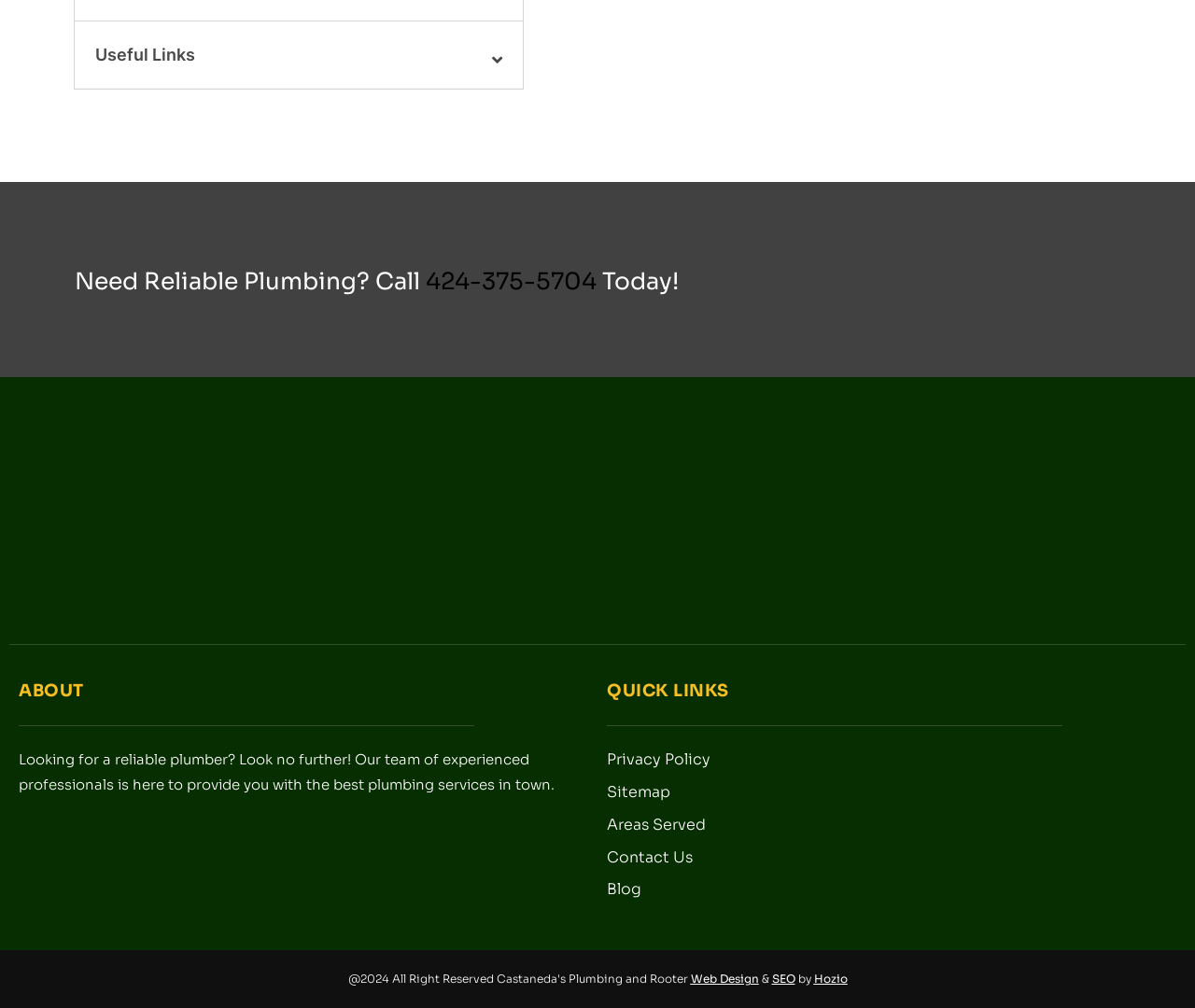Identify the bounding box for the described UI element. Provide the coordinates in (top-left x, top-left y, bottom-right x, bottom-right y) format with values ranging from 0 to 1: 424-375-5704

[0.356, 0.265, 0.499, 0.294]